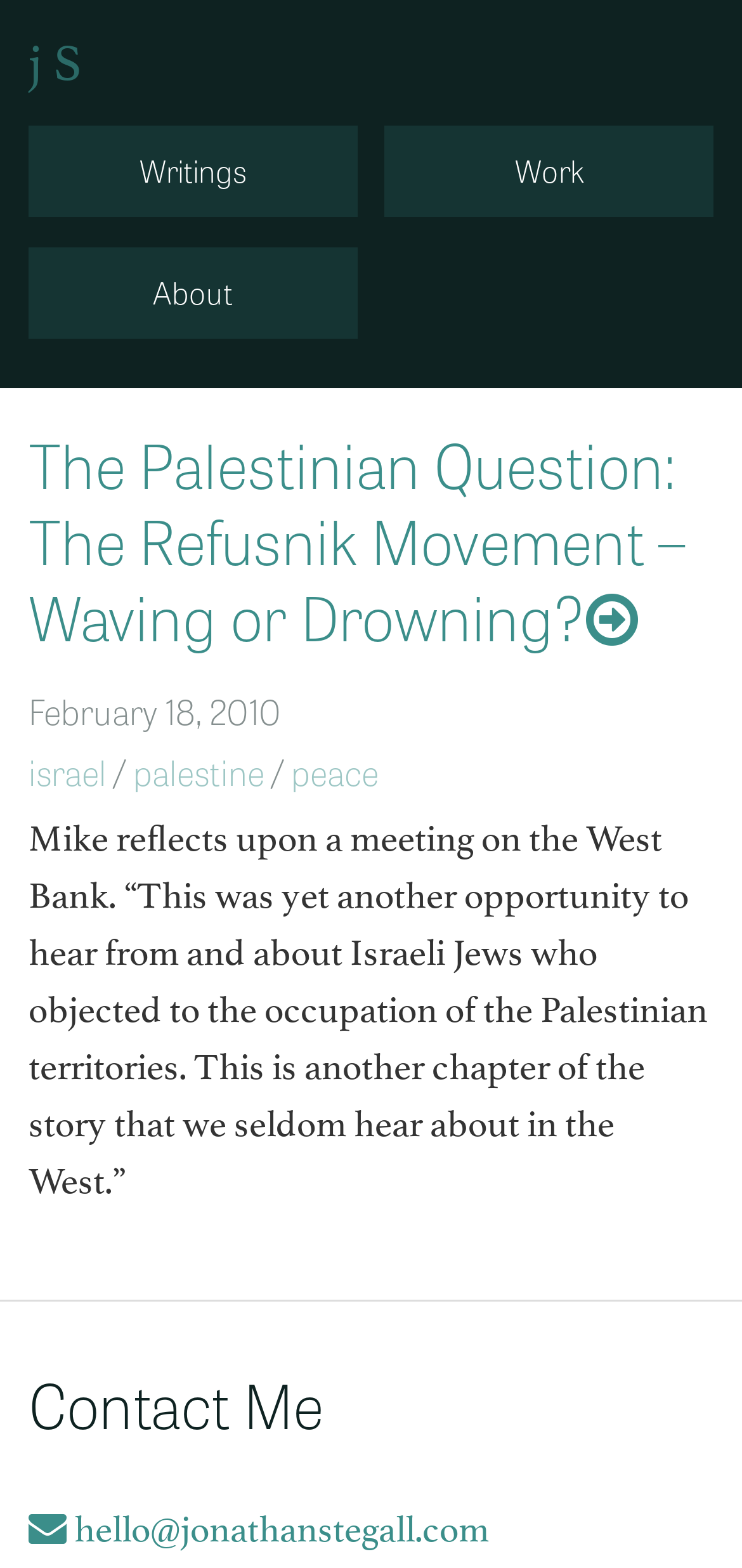Write an exhaustive caption that covers the webpage's main aspects.

The webpage is about an article titled "The Palestinian Question: The Refusnik Movement – Waving or Drowning?" by Jonathan Stegall. At the top left, there is a heading with the author's initials "j S" which is also a link. Below it, there are three links aligned horizontally: "Writings", "Work", and "About".

The main content of the webpage is an article with a heading that matches the title of the webpage. The heading is followed by a link with the same text. Below the heading, there is a date "February 18, 2010" and three links: "israel", "palestine", and "peace", which are separated by forward slashes.

The article's content is a reflection by Mike about a meeting on the West Bank, where he heard from Israeli Jews who objected to the occupation of Palestinian territories. The text is a lengthy paragraph that spans almost the entire width of the page.

At the bottom of the page, there is a heading "Contact Me" with a link to the author's email address, "hello@jonathanstegall.com", which is accompanied by an envelope icon.